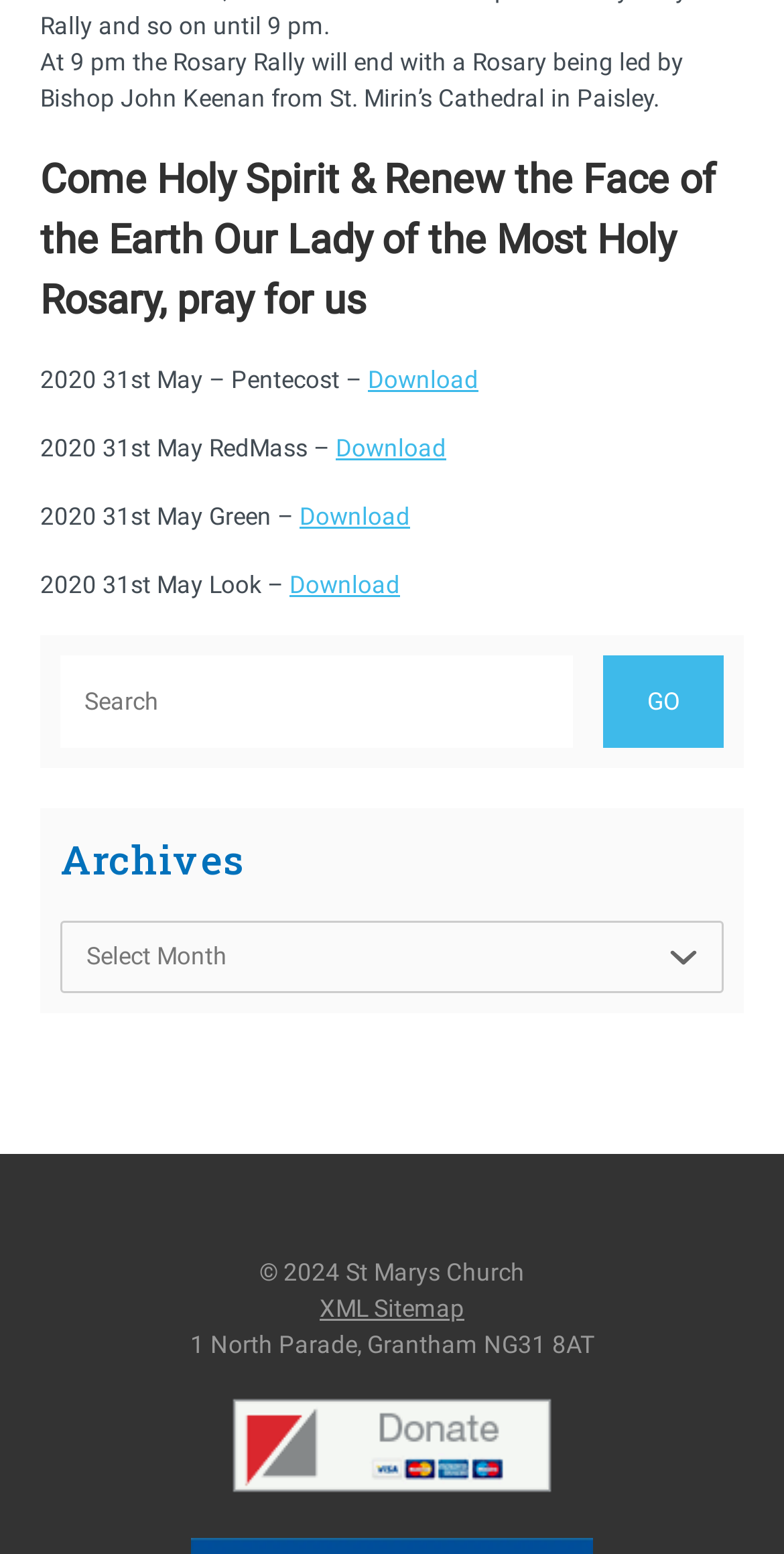Locate the bounding box coordinates of the element I should click to achieve the following instruction: "Click the GO button".

[0.769, 0.422, 0.923, 0.481]